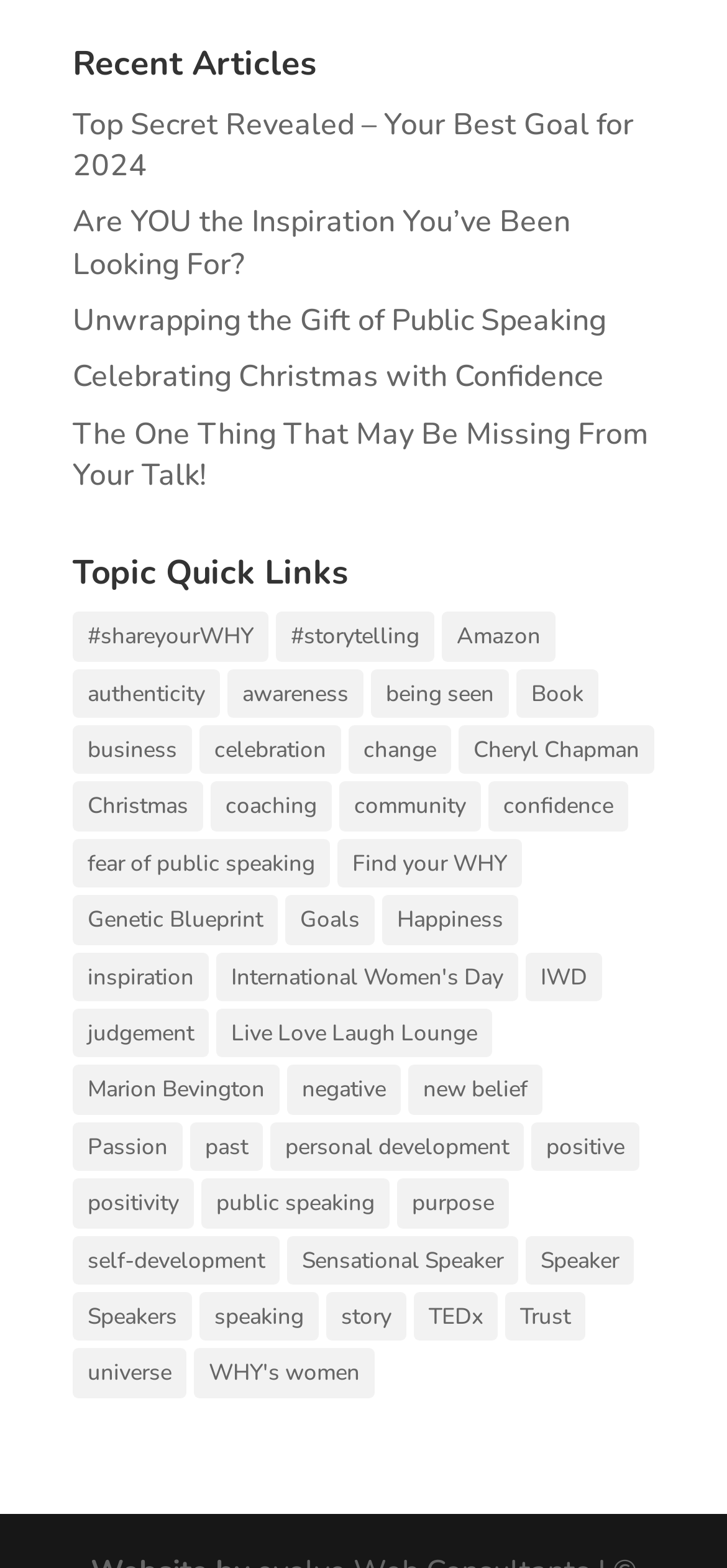Could you locate the bounding box coordinates for the section that should be clicked to accomplish this task: "Read the article 'Top Secret Revealed – Your Best Goal for 2024'".

[0.1, 0.066, 0.872, 0.119]